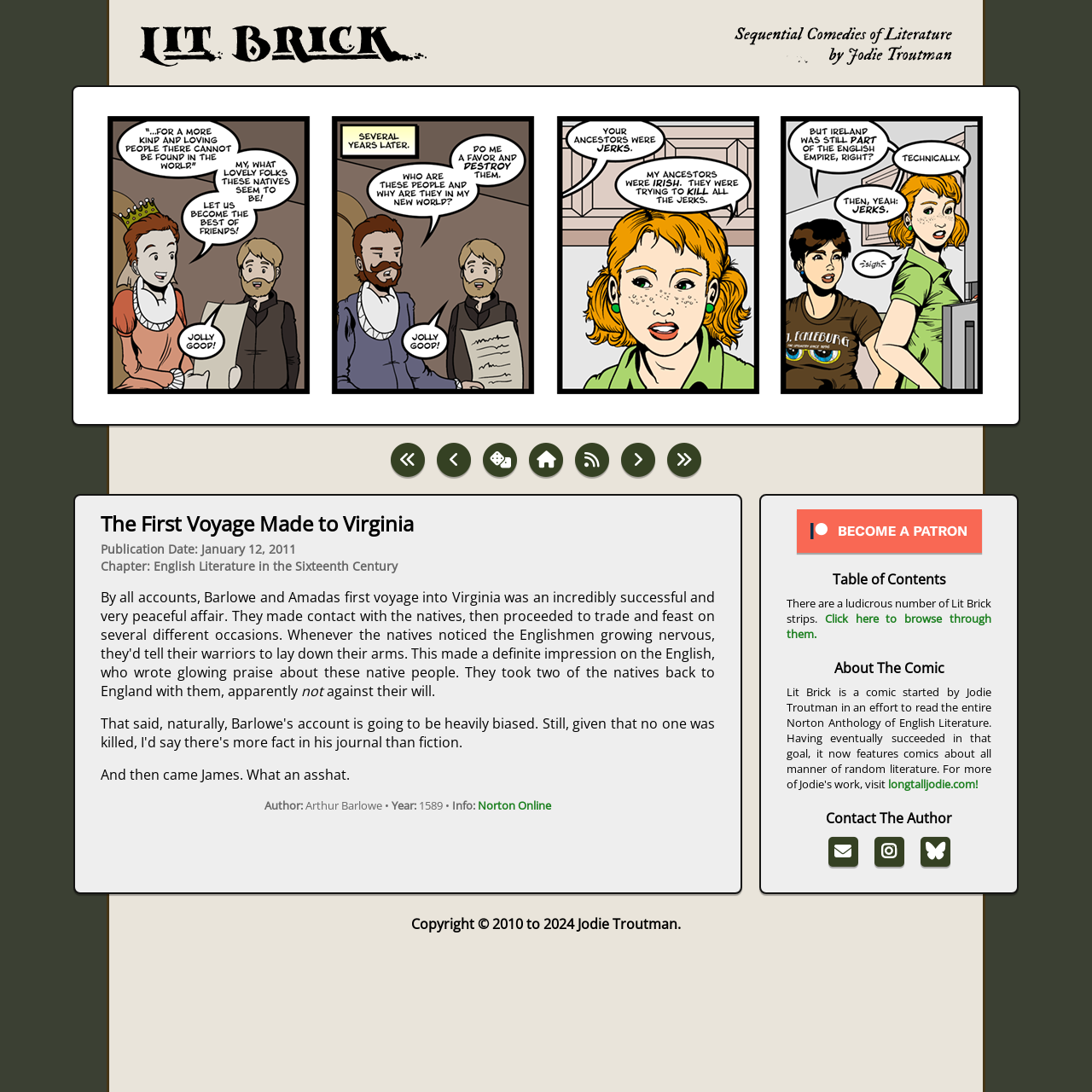Find the bounding box coordinates of the element I should click to carry out the following instruction: "Click on Home".

None